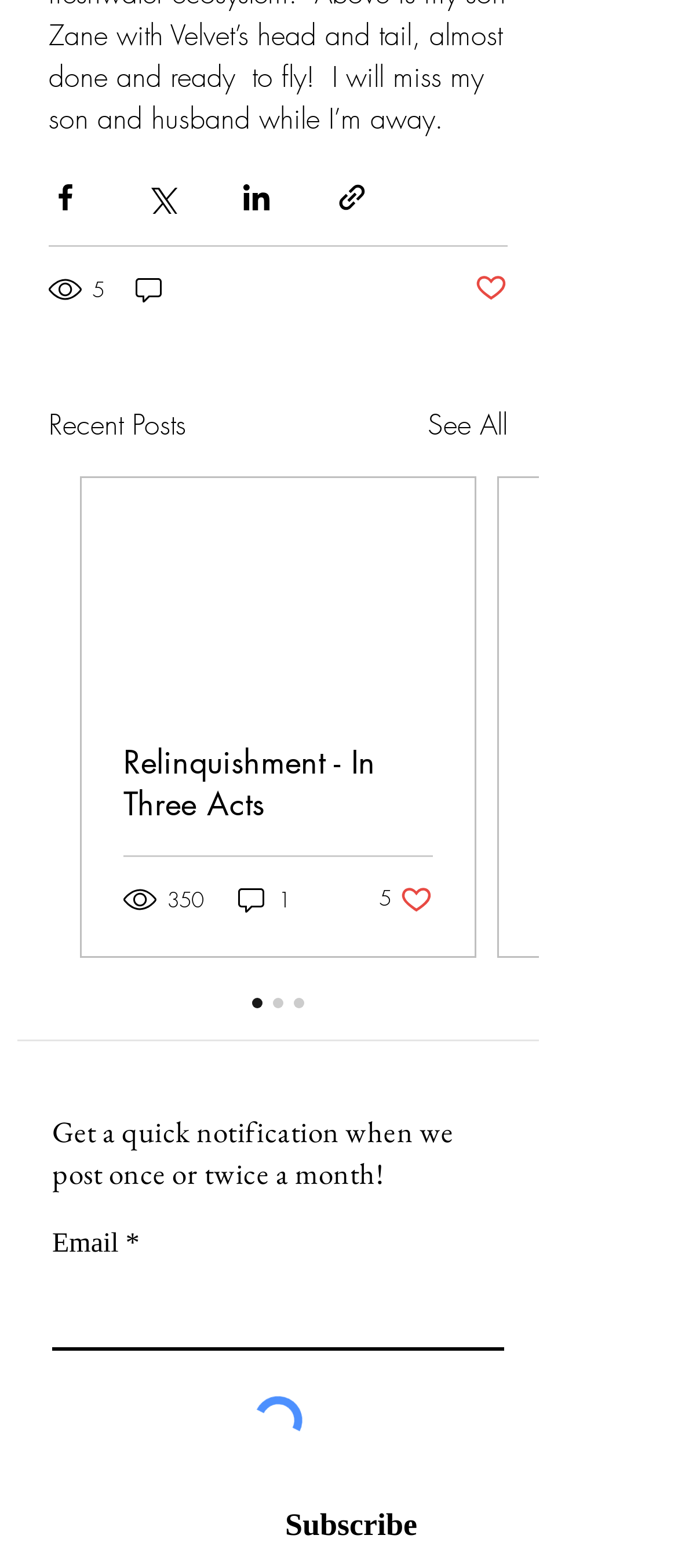Please determine the bounding box coordinates for the element with the description: "parent_node: 5".

[0.195, 0.173, 0.249, 0.196]